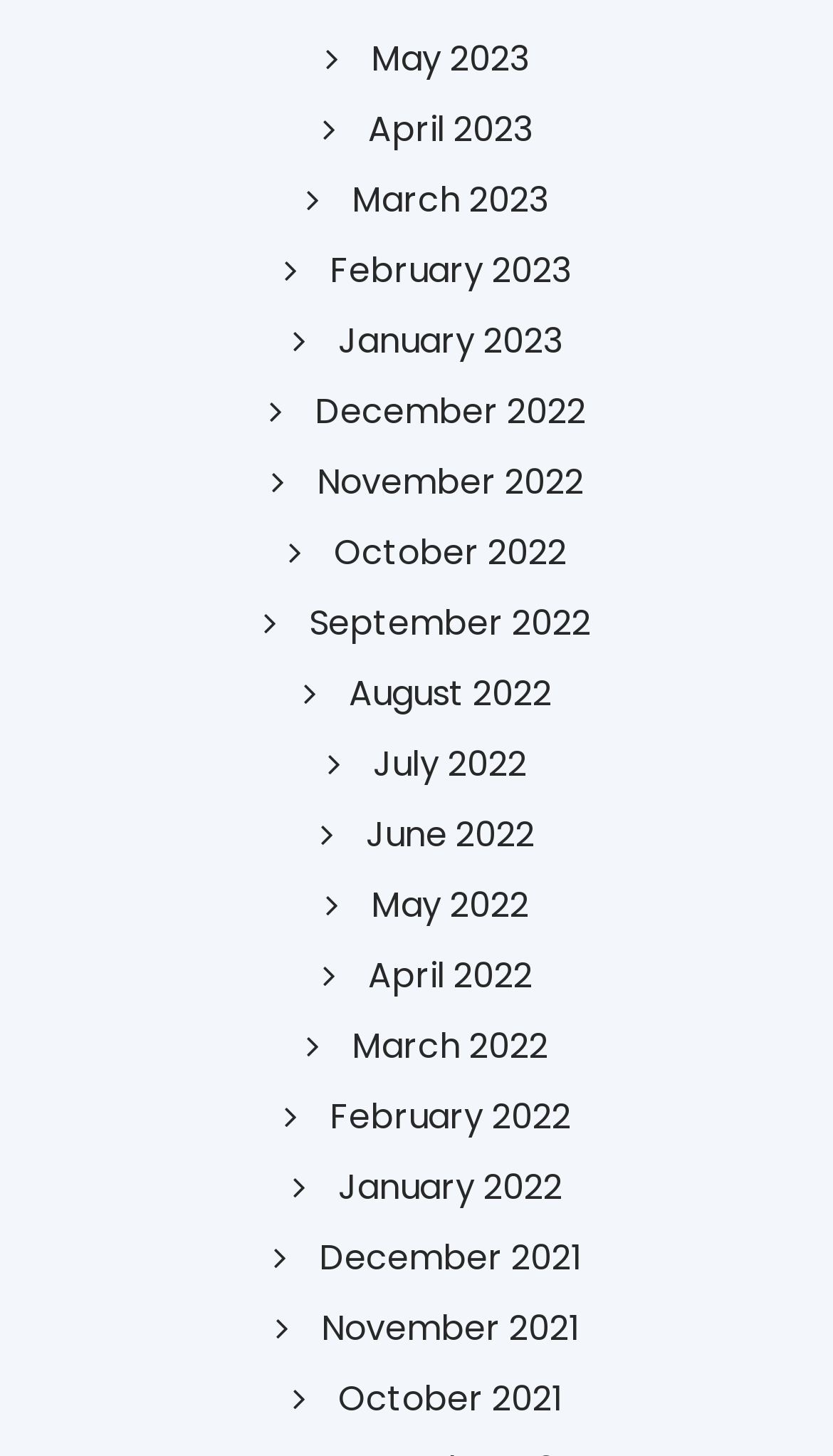Based on the visual content of the image, answer the question thoroughly: Is there a link for August 2021?

I searched the list of links and did not find any link with the text 'August 2021', which suggests that it is not present.